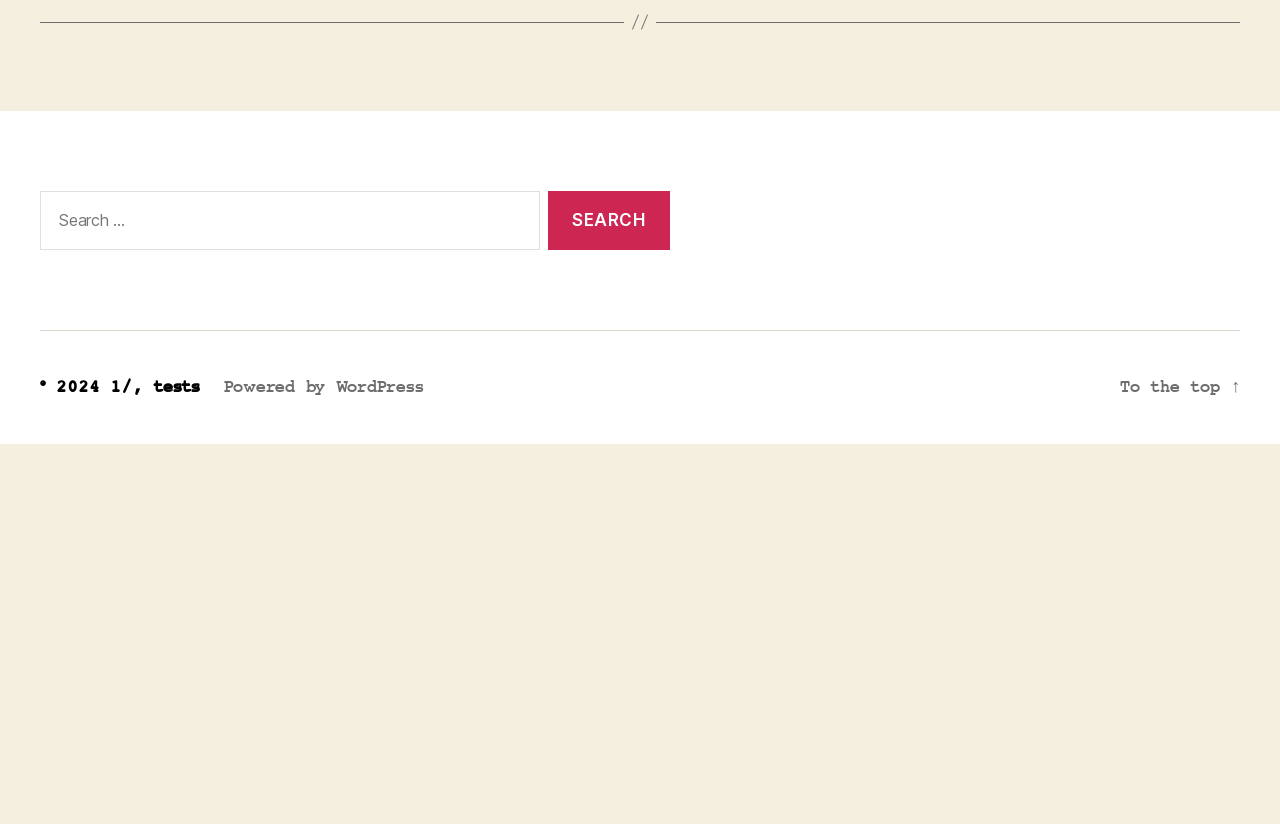Specify the bounding box coordinates (top-left x, top-left y, bottom-right x, bottom-right y) of the UI element in the screenshot that matches this description: Cookies

None